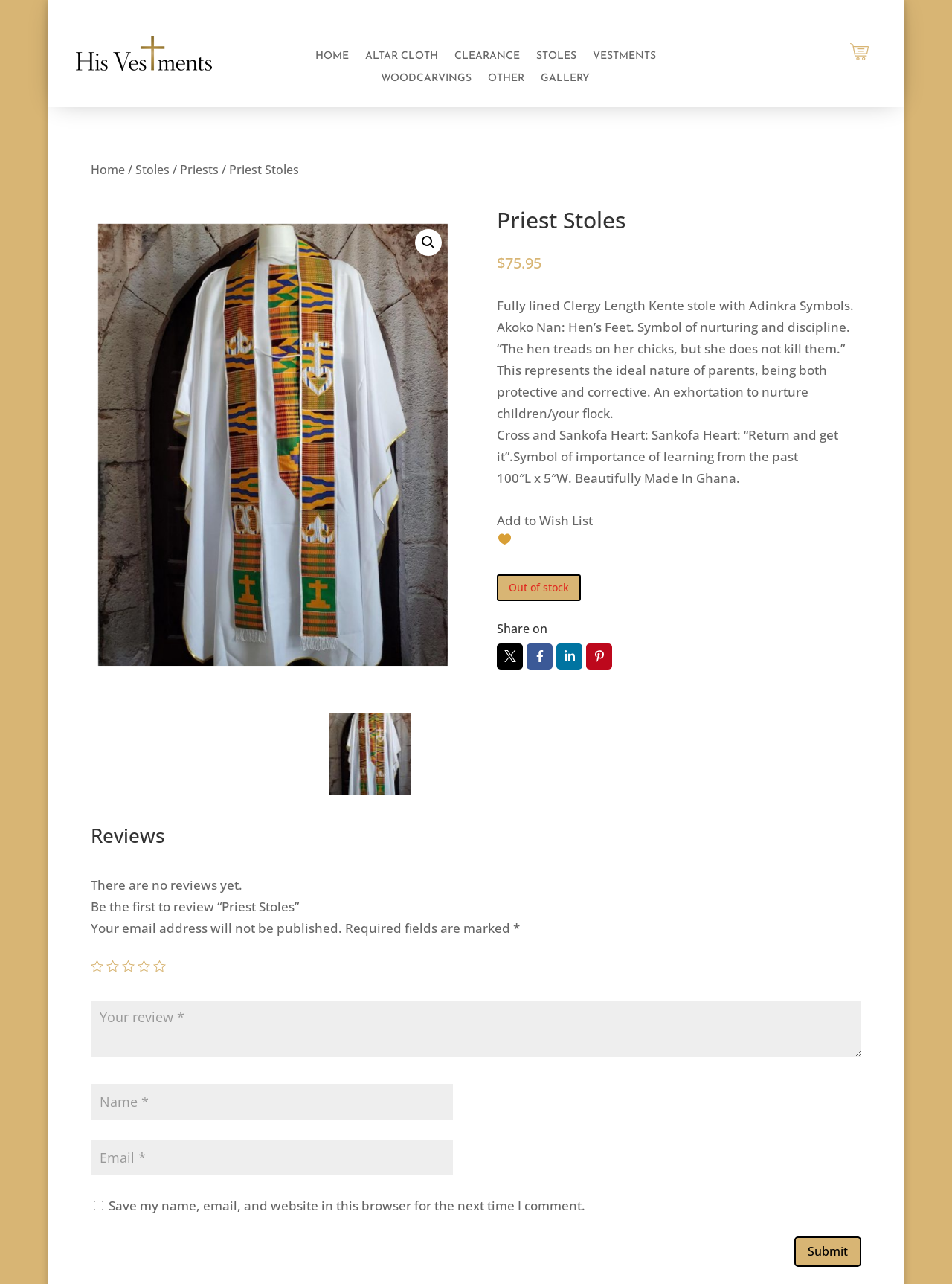How many reviews are there for the Priest Stole?
Based on the image, respond with a single word or phrase.

None